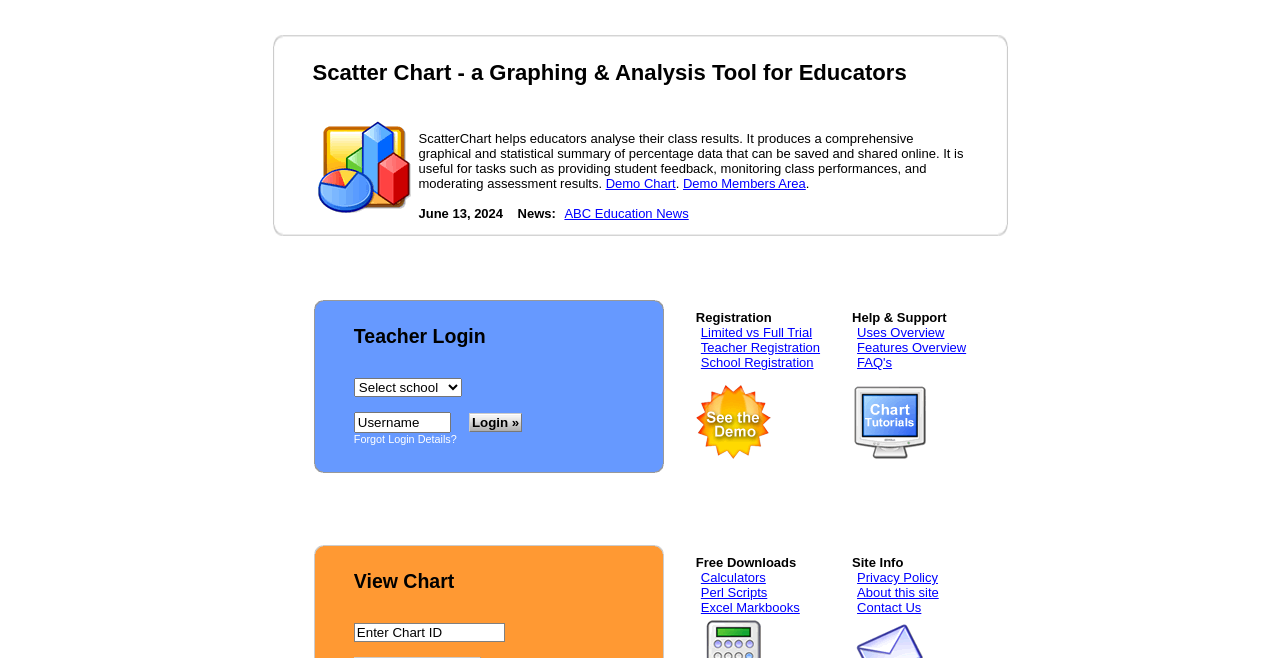Summarize the webpage with intricate details.

The webpage is a tool for educators to graph and analyze their class results. At the top, there is a heading that reads "Scatter Chart - a Graphing & Analysis Tool for Educators" with an image of a scatter chart next to it. Below the heading, there is a paragraph of text that describes the tool's purpose and features.

To the right of the heading and paragraph, there are two links: "Demo Chart" and "Demo Members Area". Below these links, there is a date "June 13, 2024" and a news headline "News: ABC Education News" with a link to the news article.

In the middle of the page, there is a table with three columns. The first column has a teacher login section with a heading "Teacher Login", a dropdown menu to select a school, a username input field, and a login button. There is also a link to "Forgot Login Details?".

The second column has three links: "Limited vs Full Trial", "Teacher Registration", and "School Registration". Below these links, there is a link to "Demo members Login / Free Trial" with a small image next to it.

The third column has four links: "Uses Overview", "Features Overview", "FAQ's", and "Make a ScatterChart Tutorial". There is also a small image next to the last link.

At the bottom of the page, there is a section with a heading "View Chart" and an input field to enter a chart ID. There are also several links to other resources, including calculators, Perl scripts, Excel markbooks, and pages for privacy policy, about this site, and contact us.